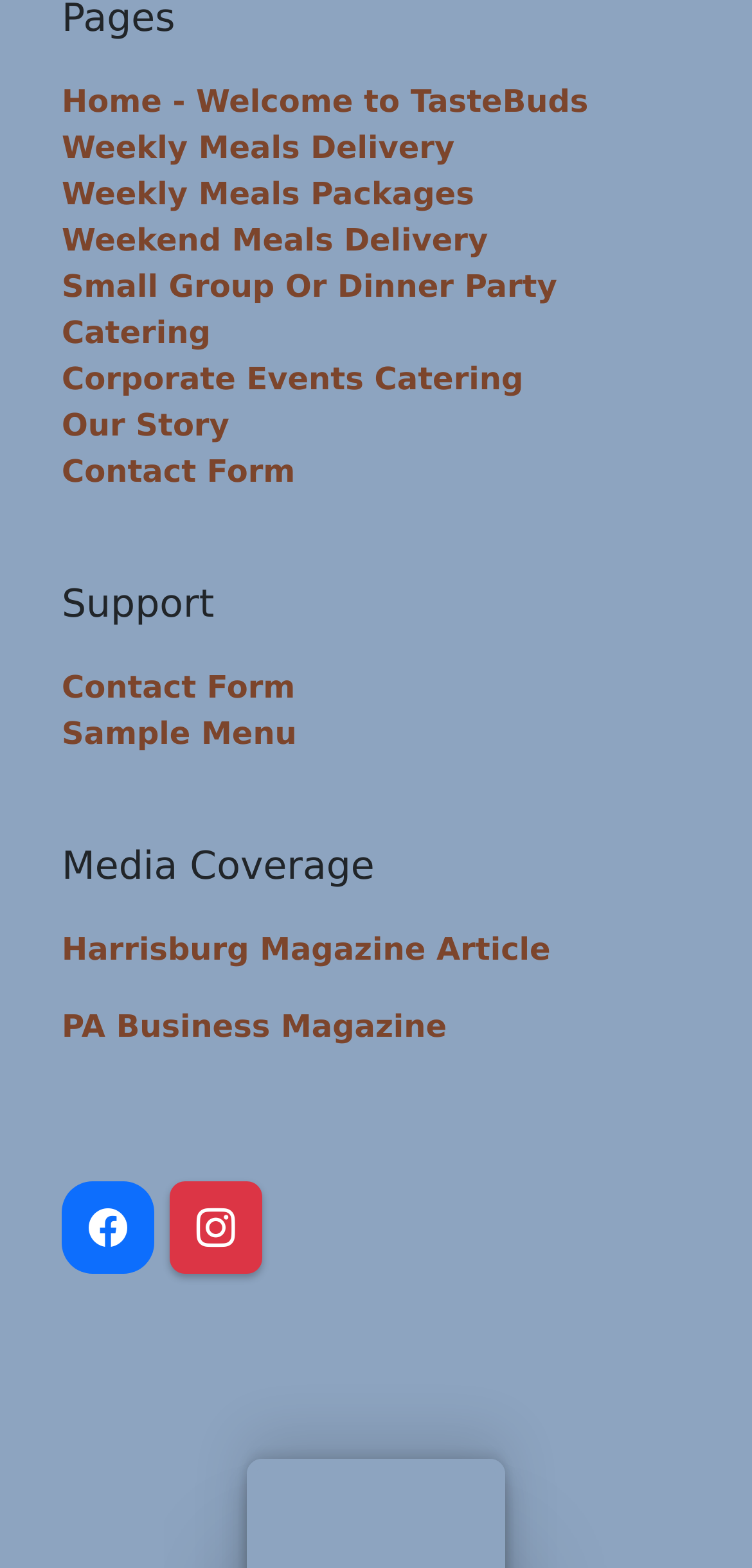Respond with a single word or phrase for the following question: 
What is the 'Our Story' link about?

TasteBuds' history